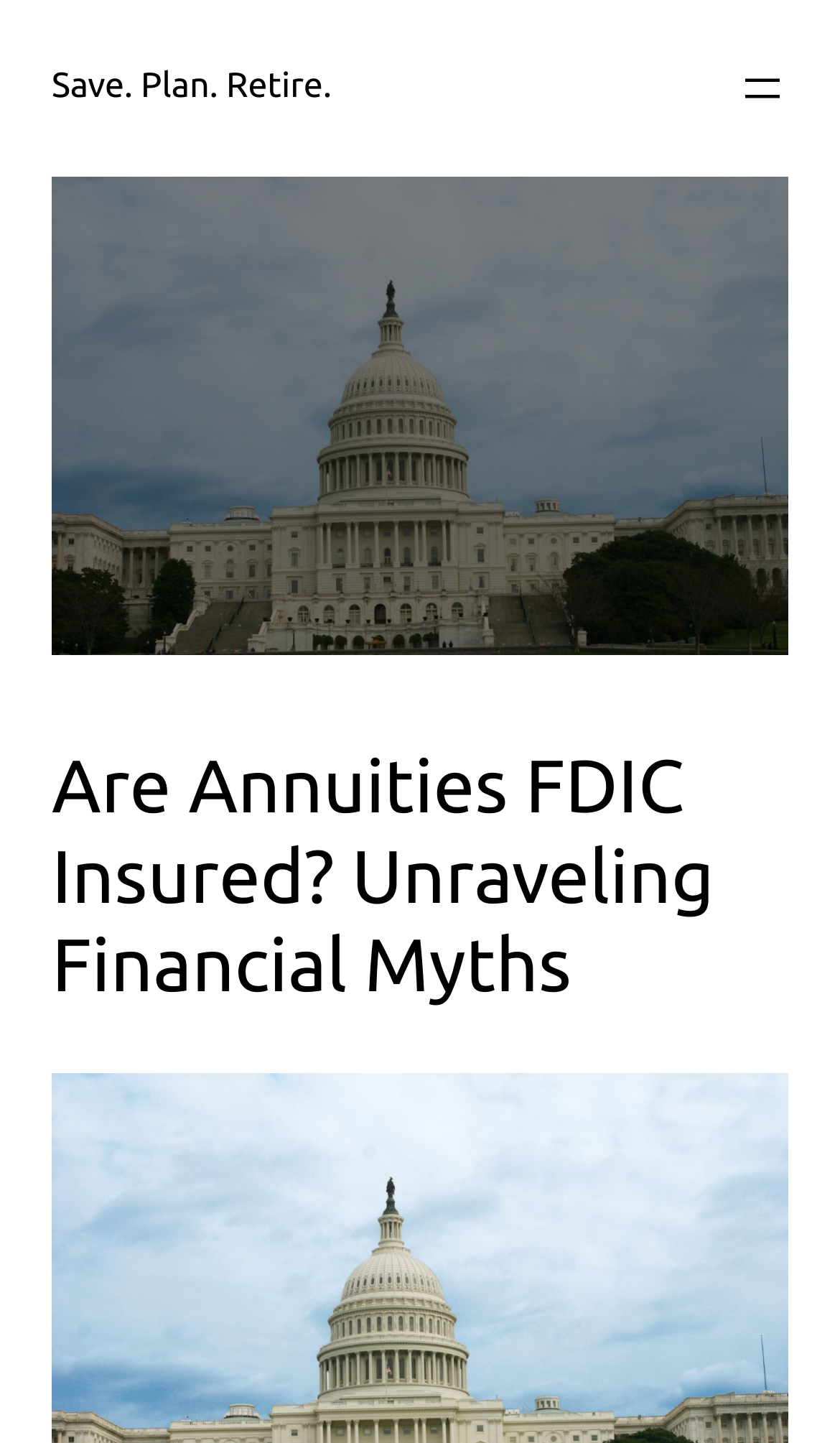Using the description: "Save. Plan. Retire.", identify the bounding box of the corresponding UI element in the screenshot.

[0.062, 0.047, 0.395, 0.074]